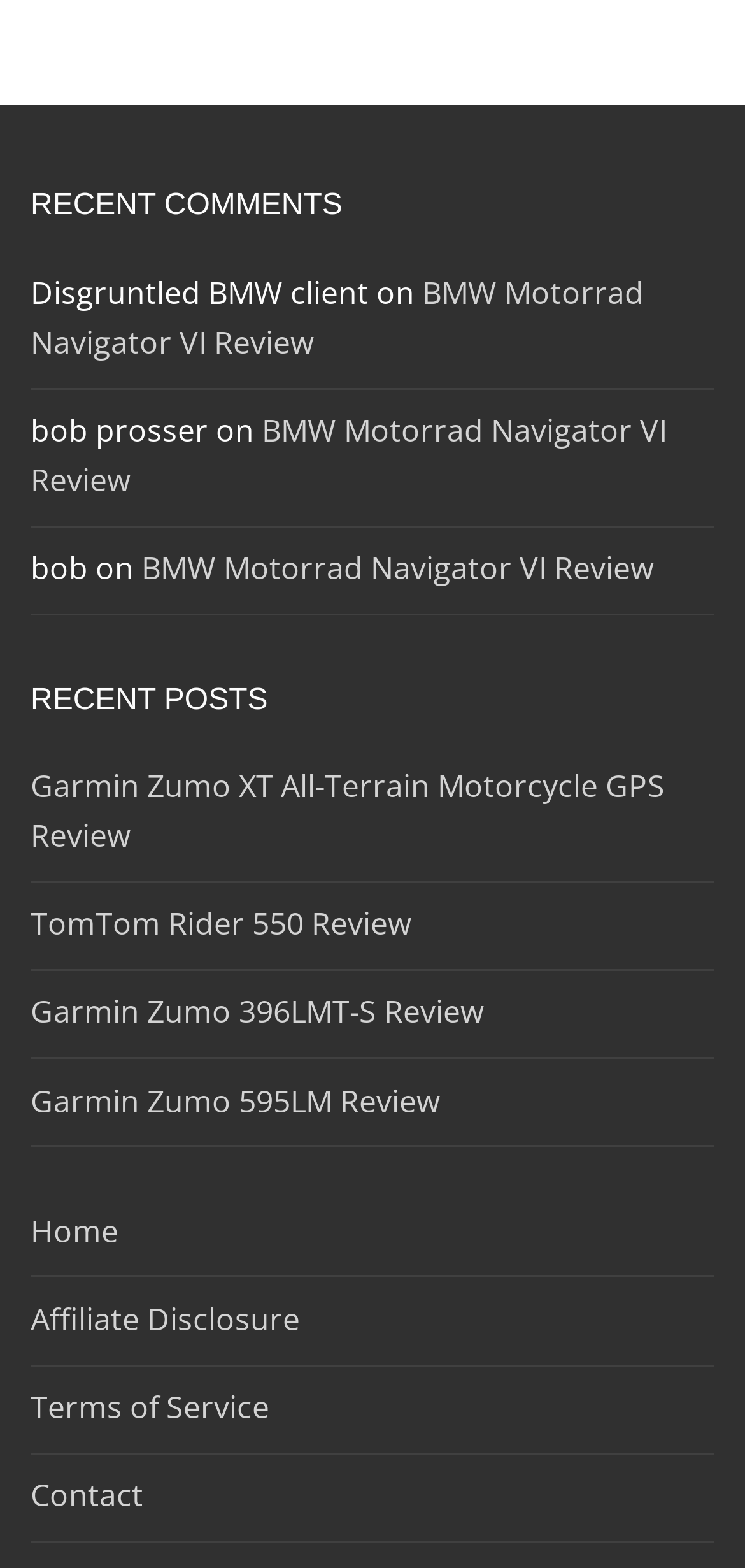Could you indicate the bounding box coordinates of the region to click in order to complete this instruction: "Go back to home".

None